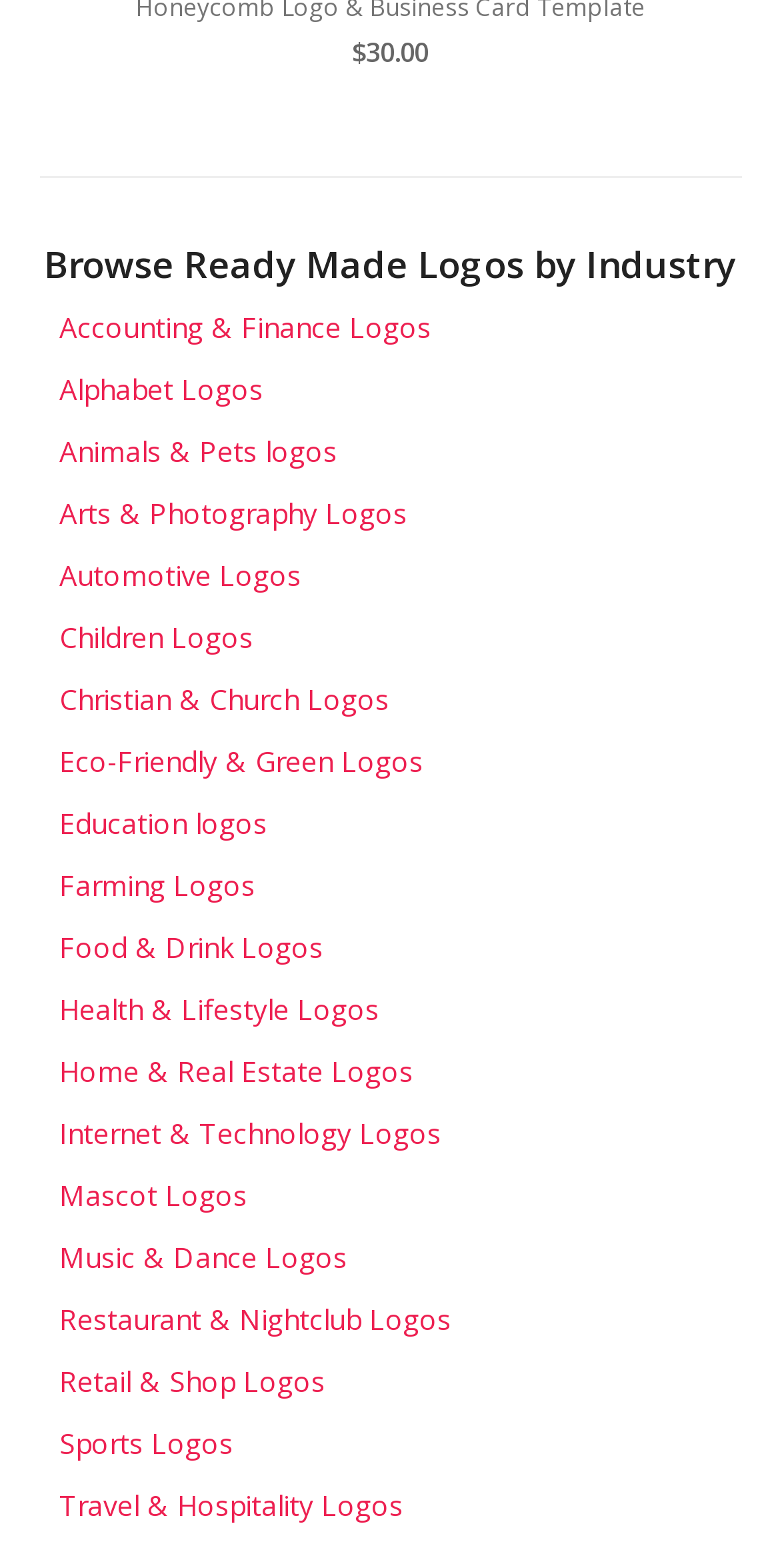Is there a category for food-related logos?
Could you answer the question with a detailed and thorough explanation?

There is a link on the webpage that says 'Visit product category Food & Drink Logos', which indicates that there is a category for food-related logos.